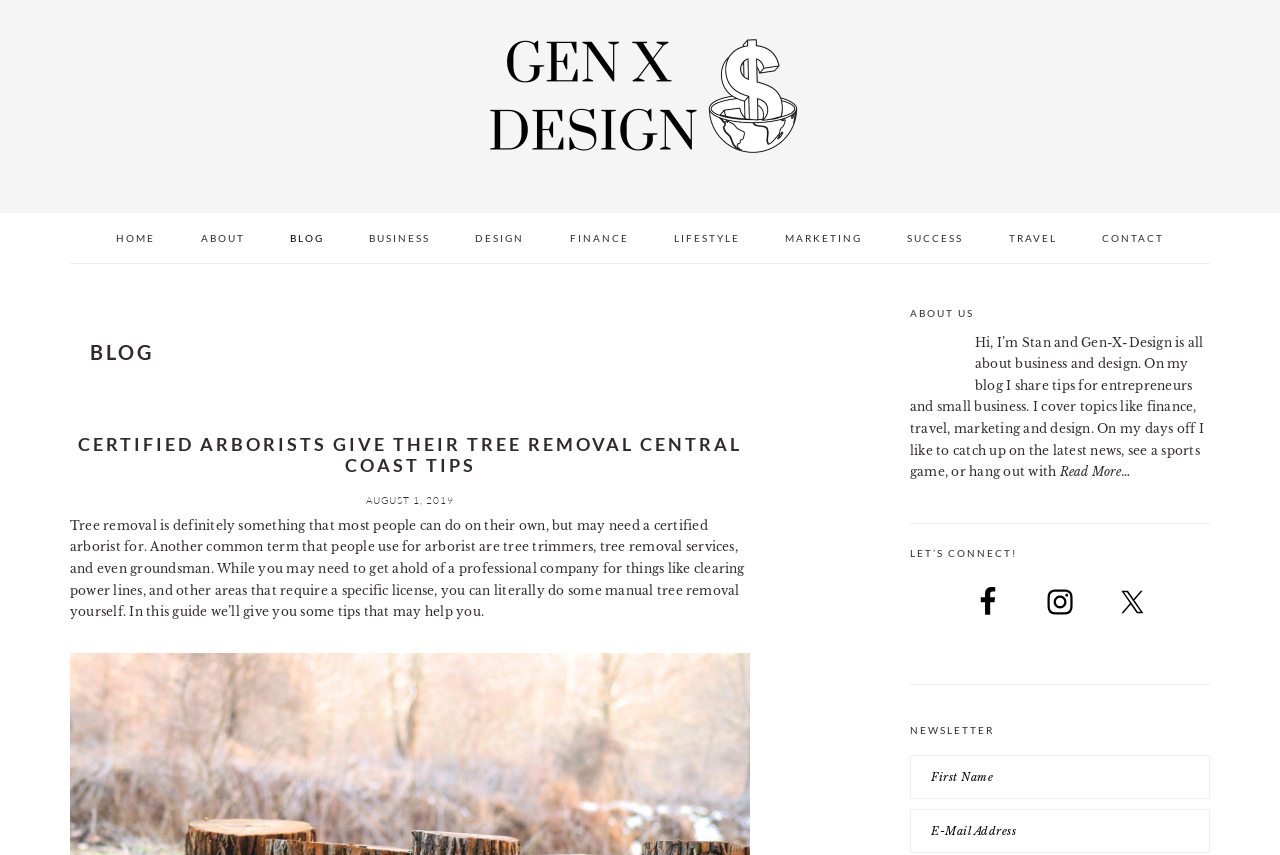Give a one-word or short phrase answer to the question: 
What is the purpose of the newsletter section?

To subscribe to the newsletter